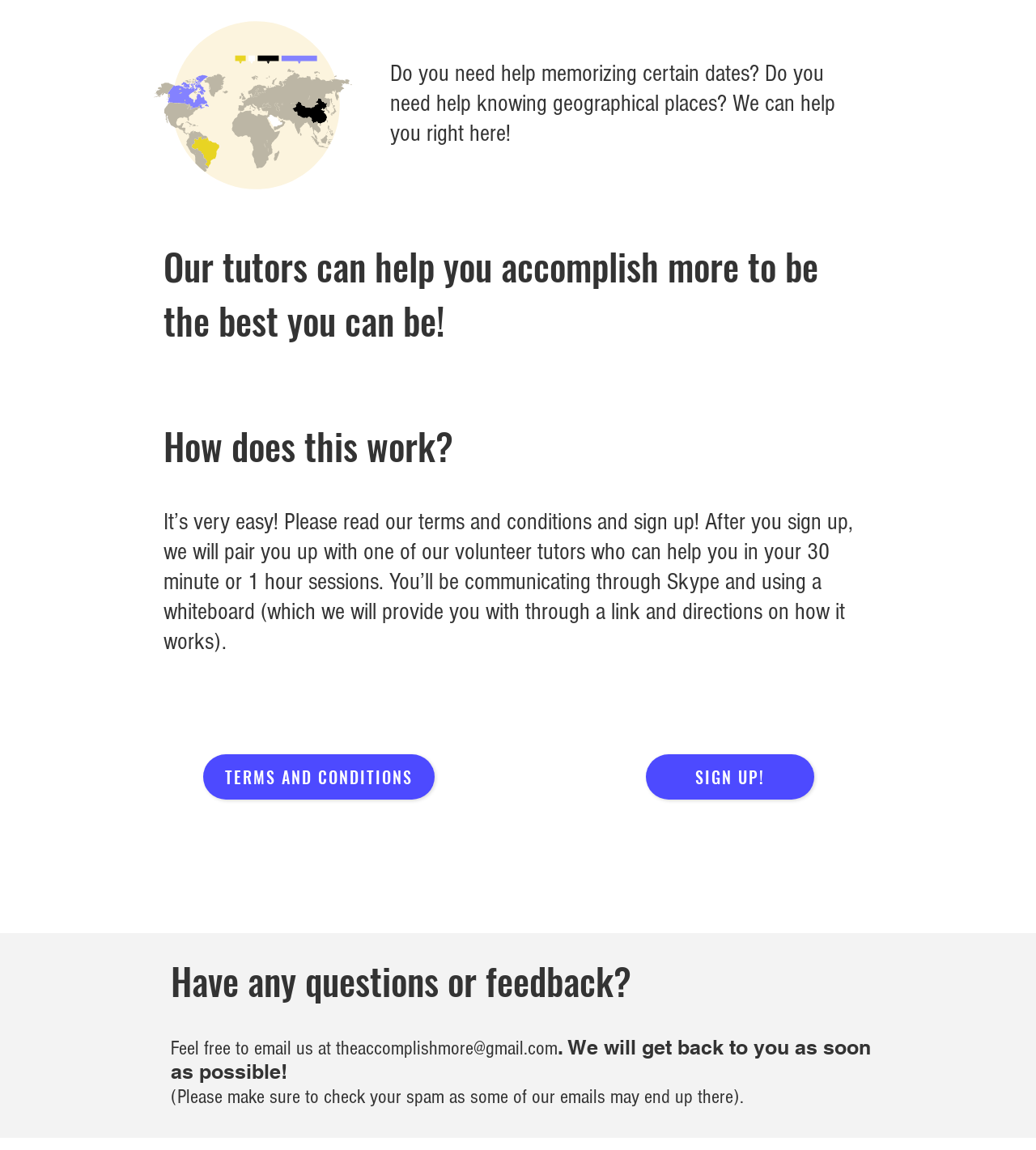Using the information in the image, could you please answer the following question in detail:
What is the email address to contact for questions or feedback?

The webpage provides an email address, theaccomplishmore@gmail.com, for users to contact in case they have any questions or feedback, and also advises users to check their spam folder as some emails may end up there.